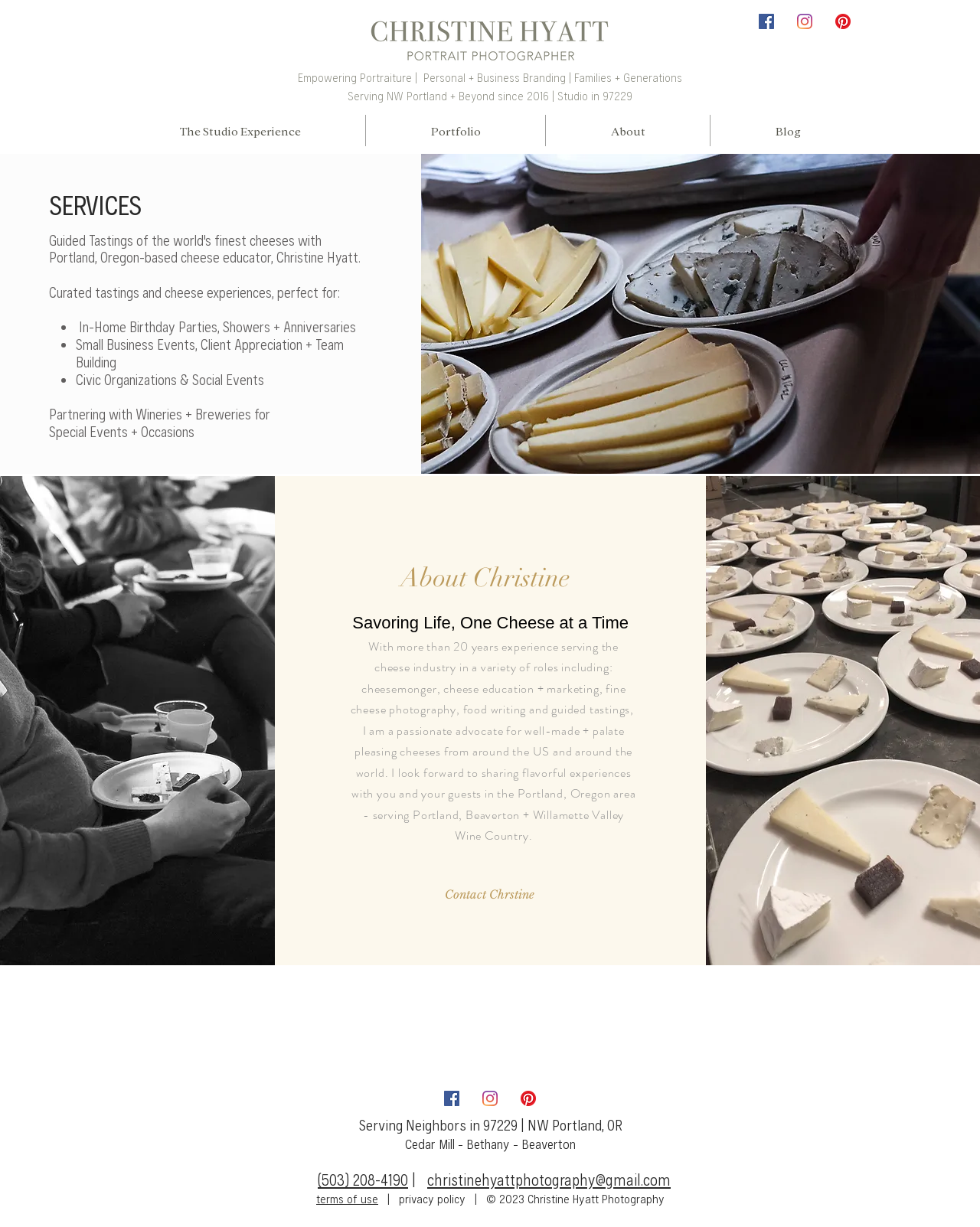Can you find the bounding box coordinates for the element to click on to achieve the instruction: "Navigate to the Portfolio page"?

[0.373, 0.094, 0.556, 0.119]